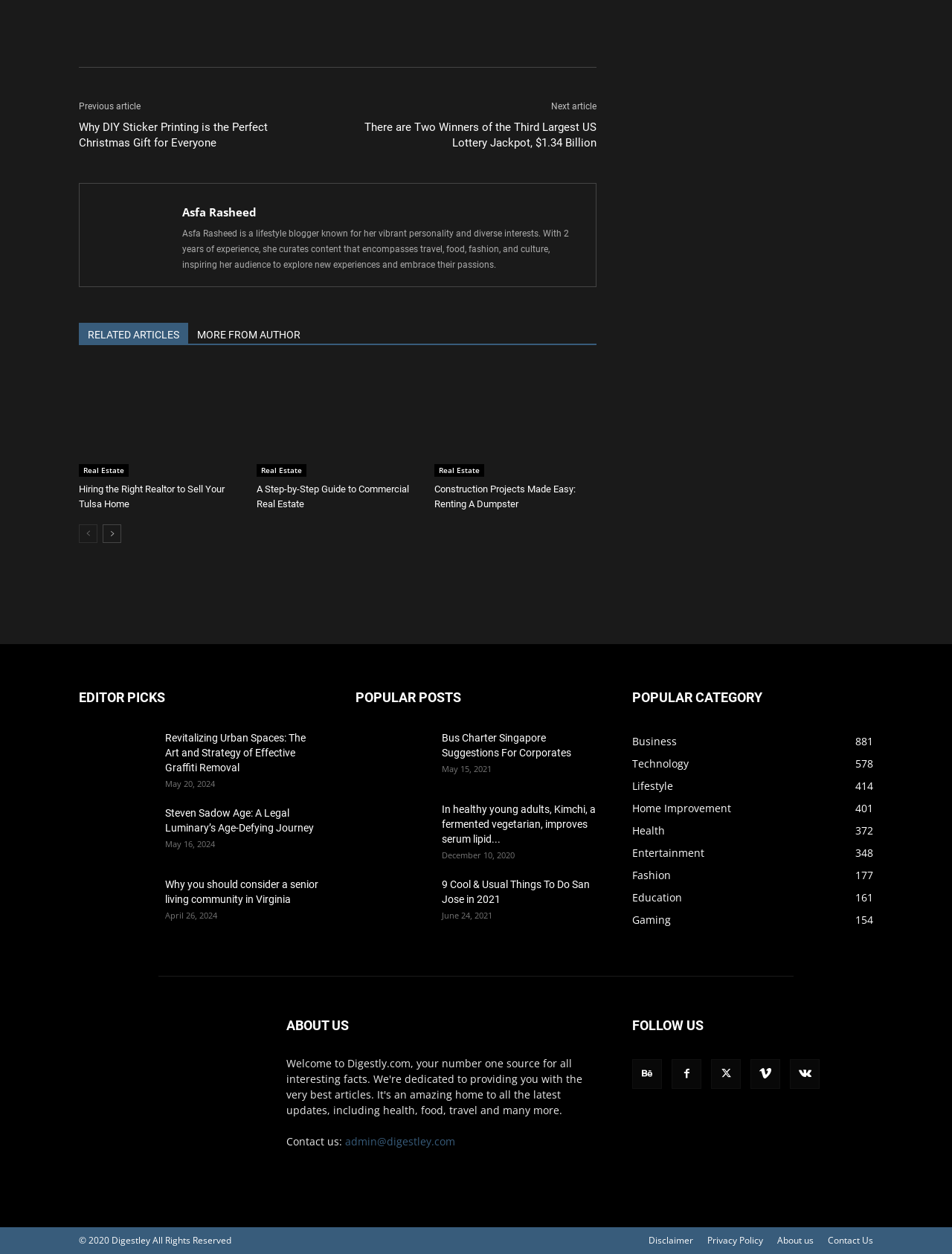What is the author of the article 'There are Two Winners of the Third Largest US Lottery Jackpot, $1.34 Billion'
Make sure to answer the question with a detailed and comprehensive explanation.

This question can be answered by looking at the author information associated with the article link 'There are Two Winners of the Third Largest US Lottery Jackpot, $1.34 Billion'. The author is Asfa Rasheed, a lifestyle blogger.